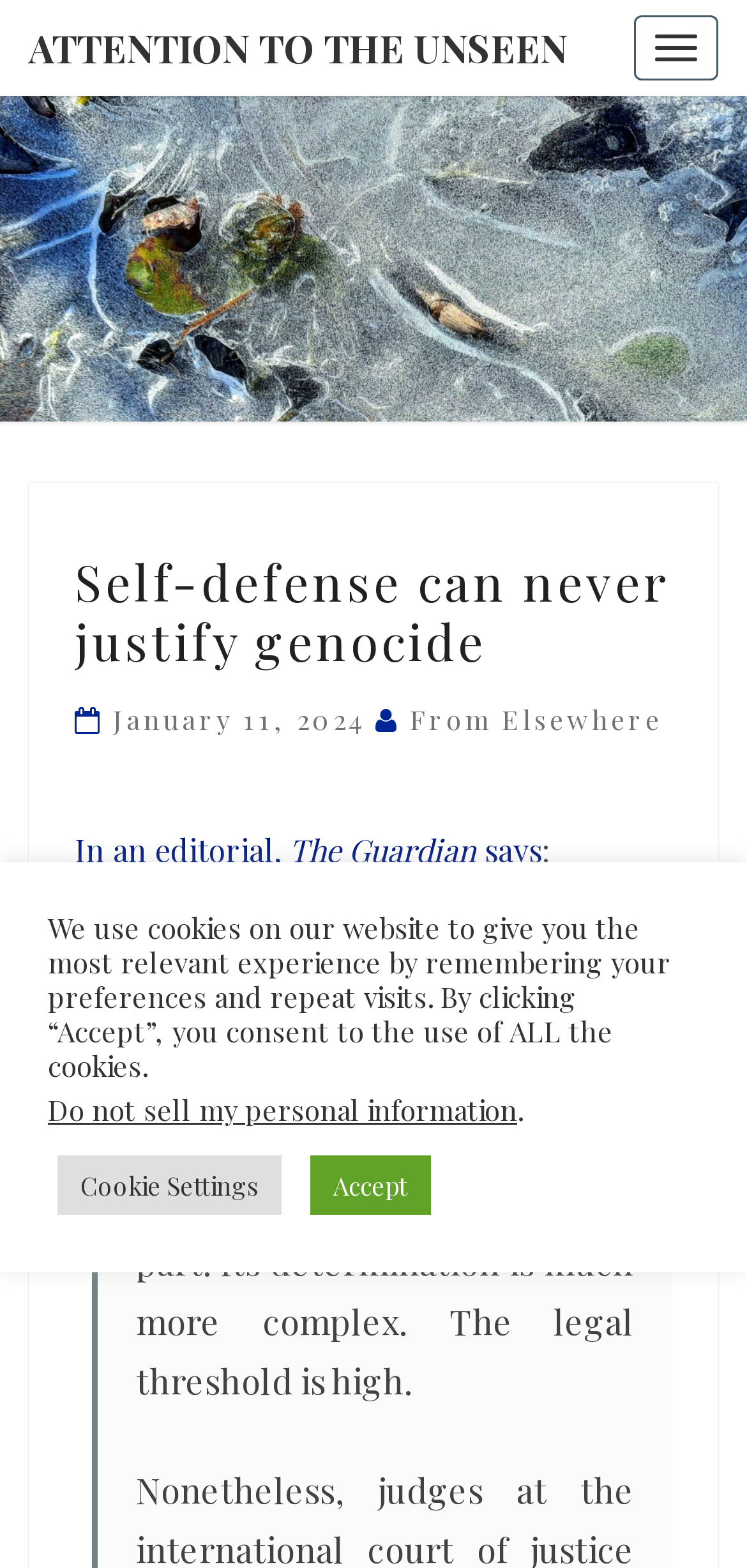Please answer the following question using a single word or phrase: 
What is the date of the article?

January 11, 2024